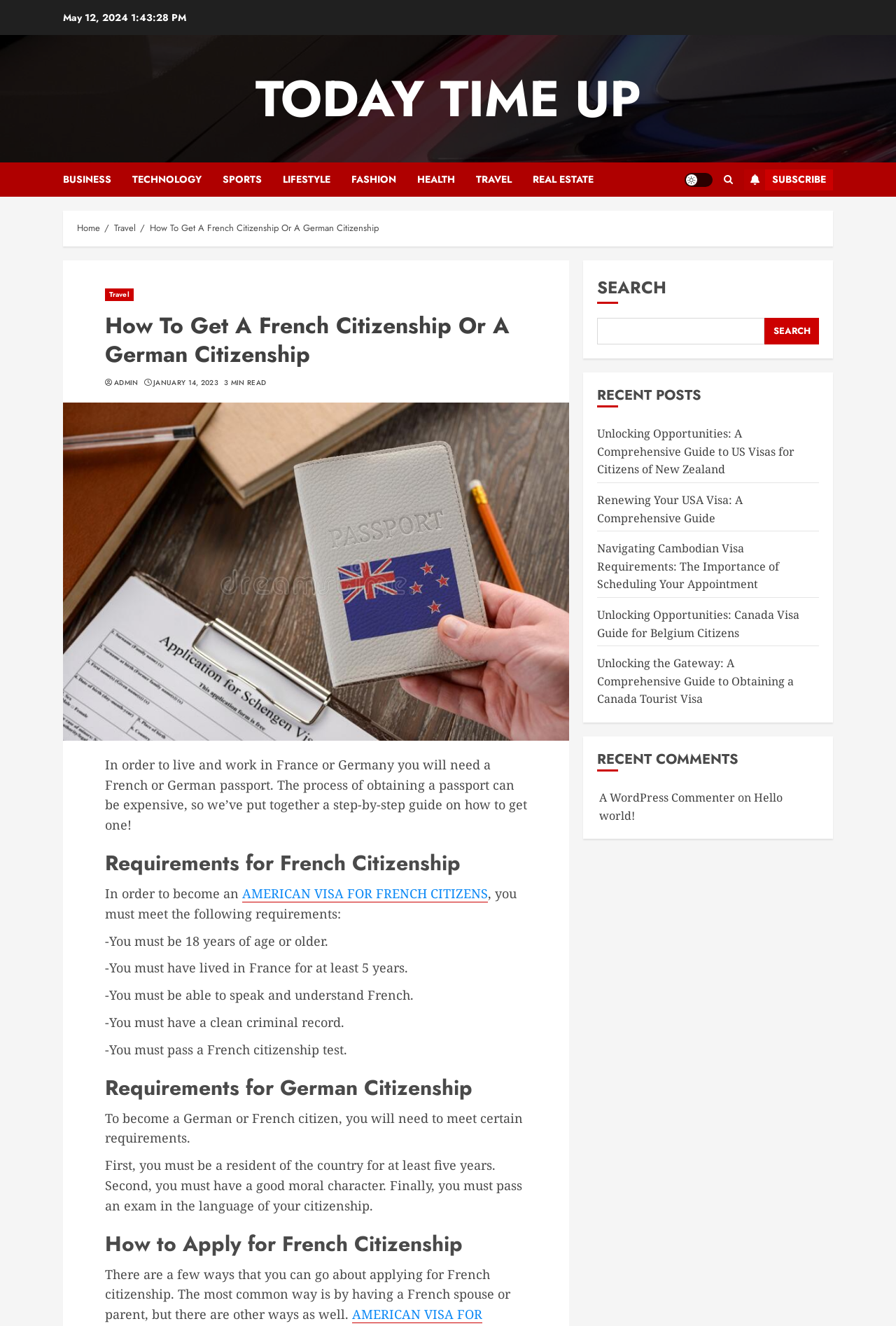Create a full and detailed caption for the entire webpage.

This webpage is about obtaining French or German citizenship, with a focus on the requirements and application process. At the top, there is a date "May 12, 2024" and a navigation menu with links to various categories such as "BUSINESS", "TECHNOLOGY", "SPORTS", and more. Below this, there is a breadcrumb navigation showing the current page's location, with links to "Home" and "Travel".

The main content of the page is divided into sections, starting with a brief introduction to the topic. The first section is about the requirements for French citizenship, listing five conditions that must be met, including being at least 18 years old, living in France for at least five years, and passing a French citizenship test.

The next section is about the requirements for German citizenship, which include being a resident of the country for at least five years, having good moral character, and passing a language exam. Following this, there is a section on how to apply for French citizenship, which can be done through various means, including having a French spouse or parent.

On the right side of the page, there is a complementary section with a search bar and a list of recent posts, including links to articles about US visas, Canadian visas, and more. Below this, there is a section showing recent comments, with a link to an article and a comment from a user.

At the bottom of the page, there is a footer section with a link to a WordPress commenter and an article title. Overall, the webpage provides a comprehensive guide to obtaining French or German citizenship, with detailed information on the requirements and application process.